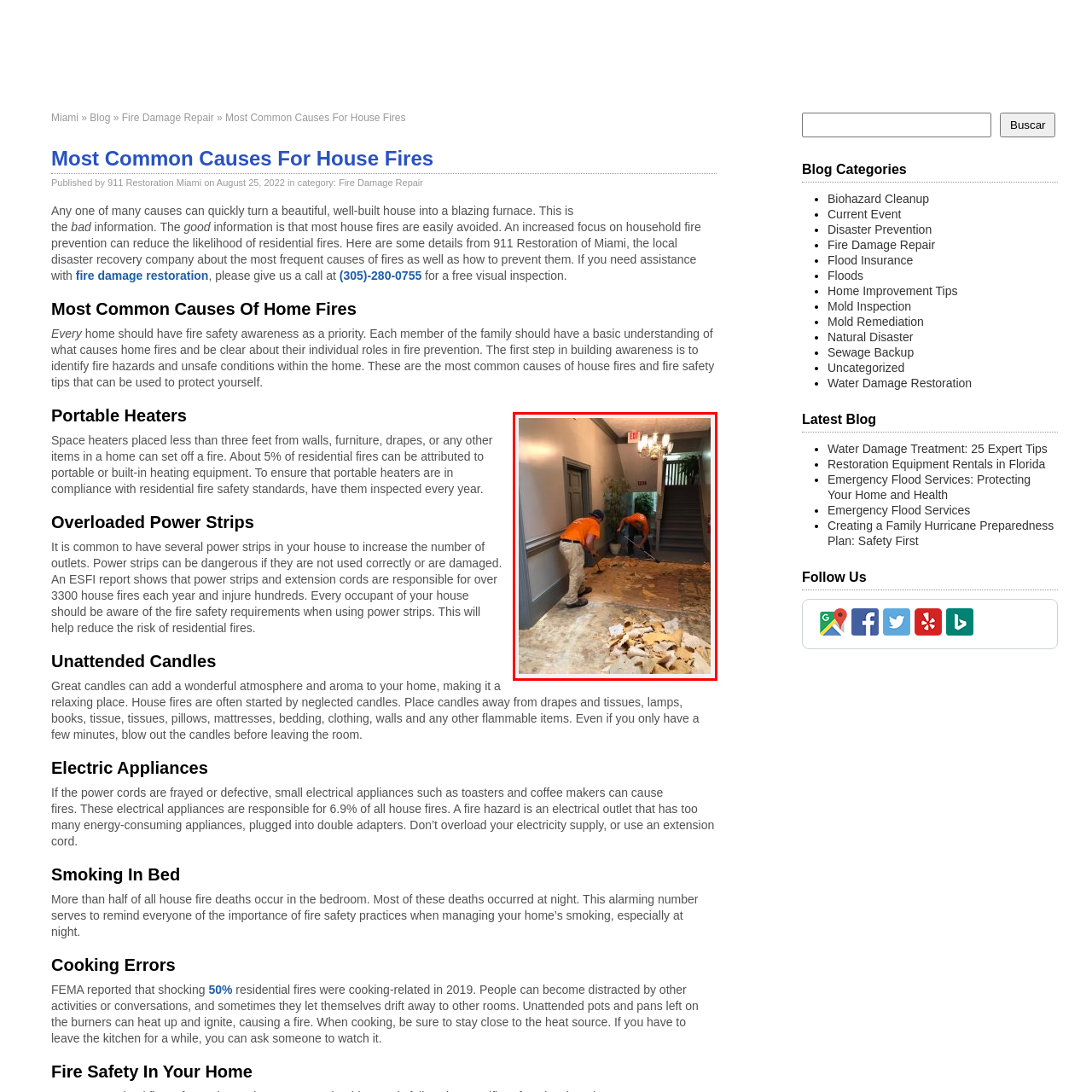Check the image marked by the red frame and reply to the question using one word or phrase:
What is on the floor?

Discarded carpet and debris